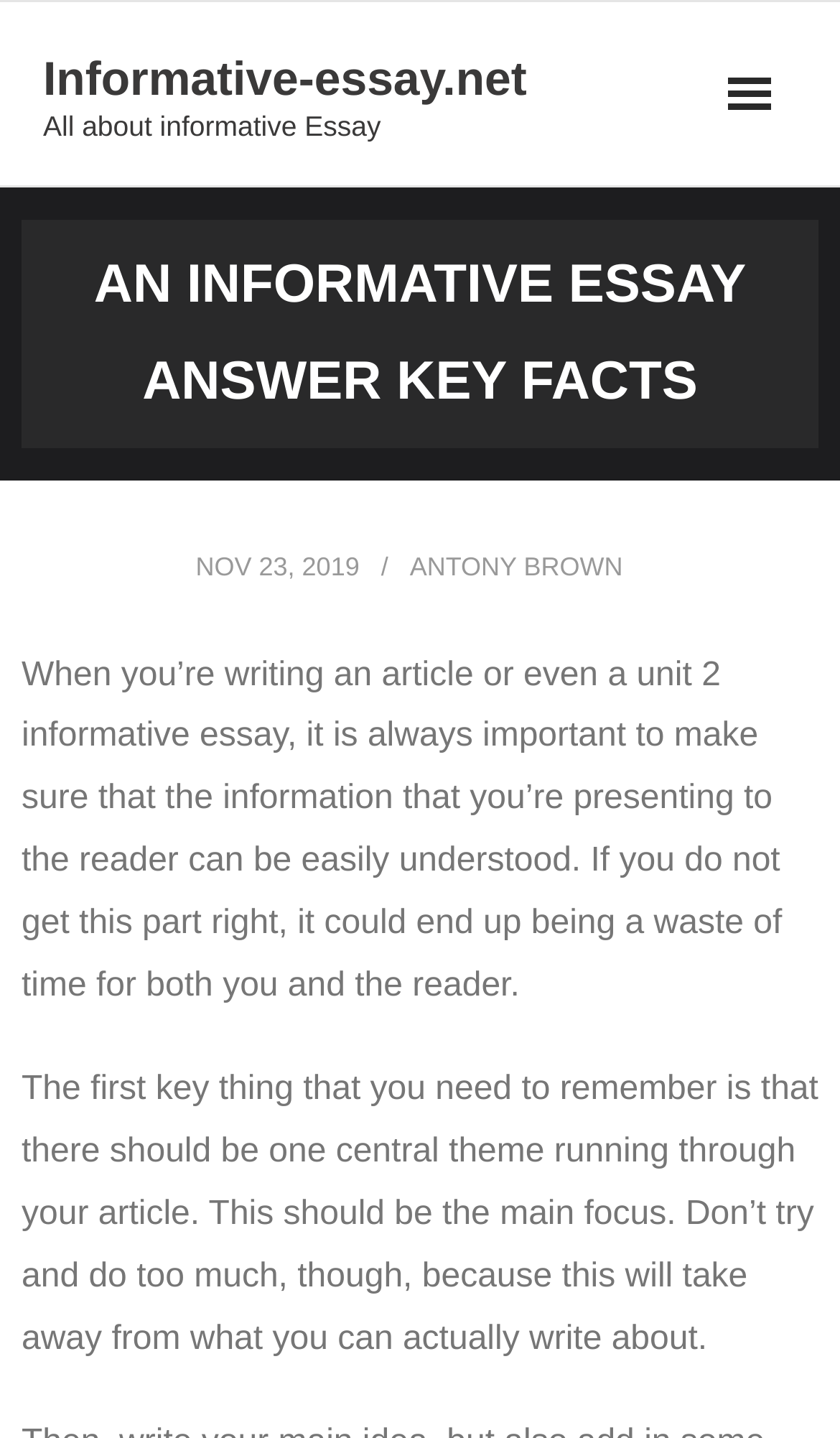Determine the bounding box coordinates of the UI element that matches the following description: "Nov 23, 2019". The coordinates should be four float numbers between 0 and 1 in the format [left, top, right, bottom].

[0.233, 0.384, 0.428, 0.405]